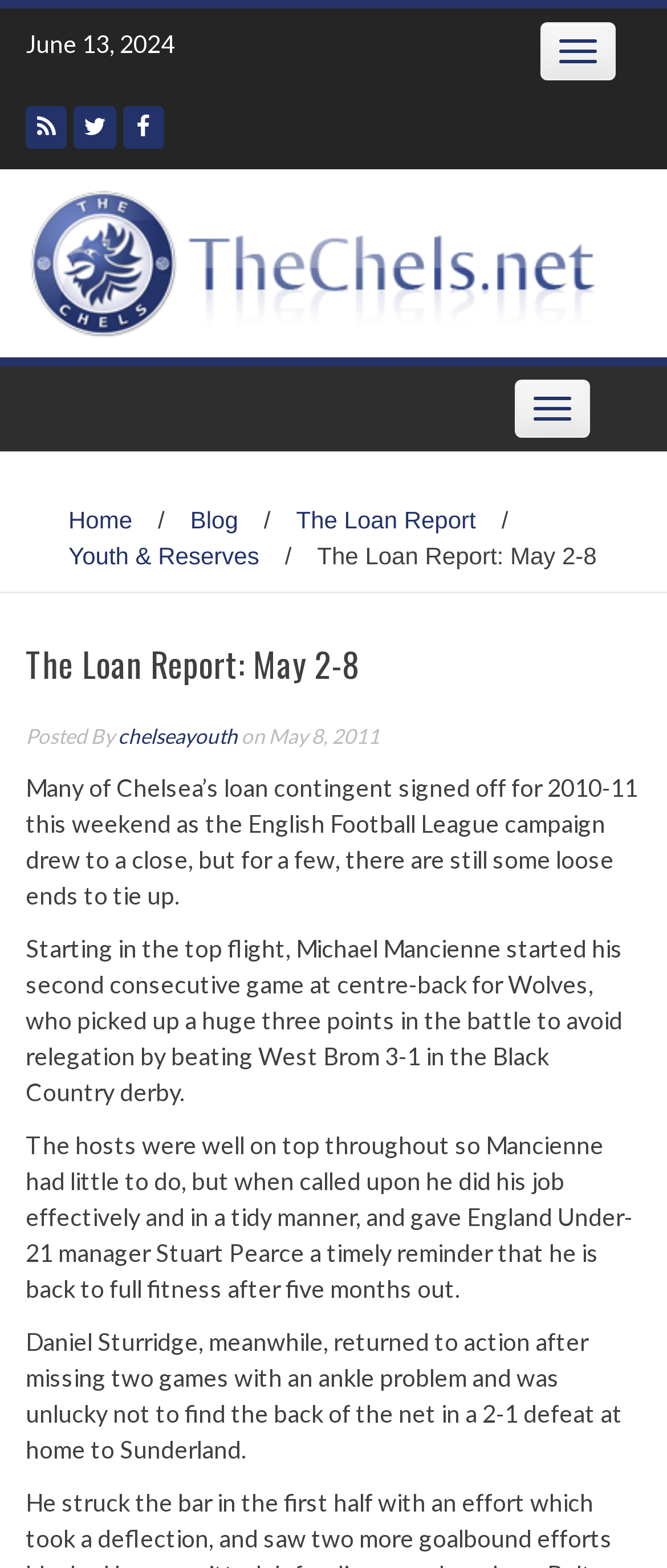Point out the bounding box coordinates of the section to click in order to follow this instruction: "Read The Loan Report".

[0.444, 0.323, 0.713, 0.34]